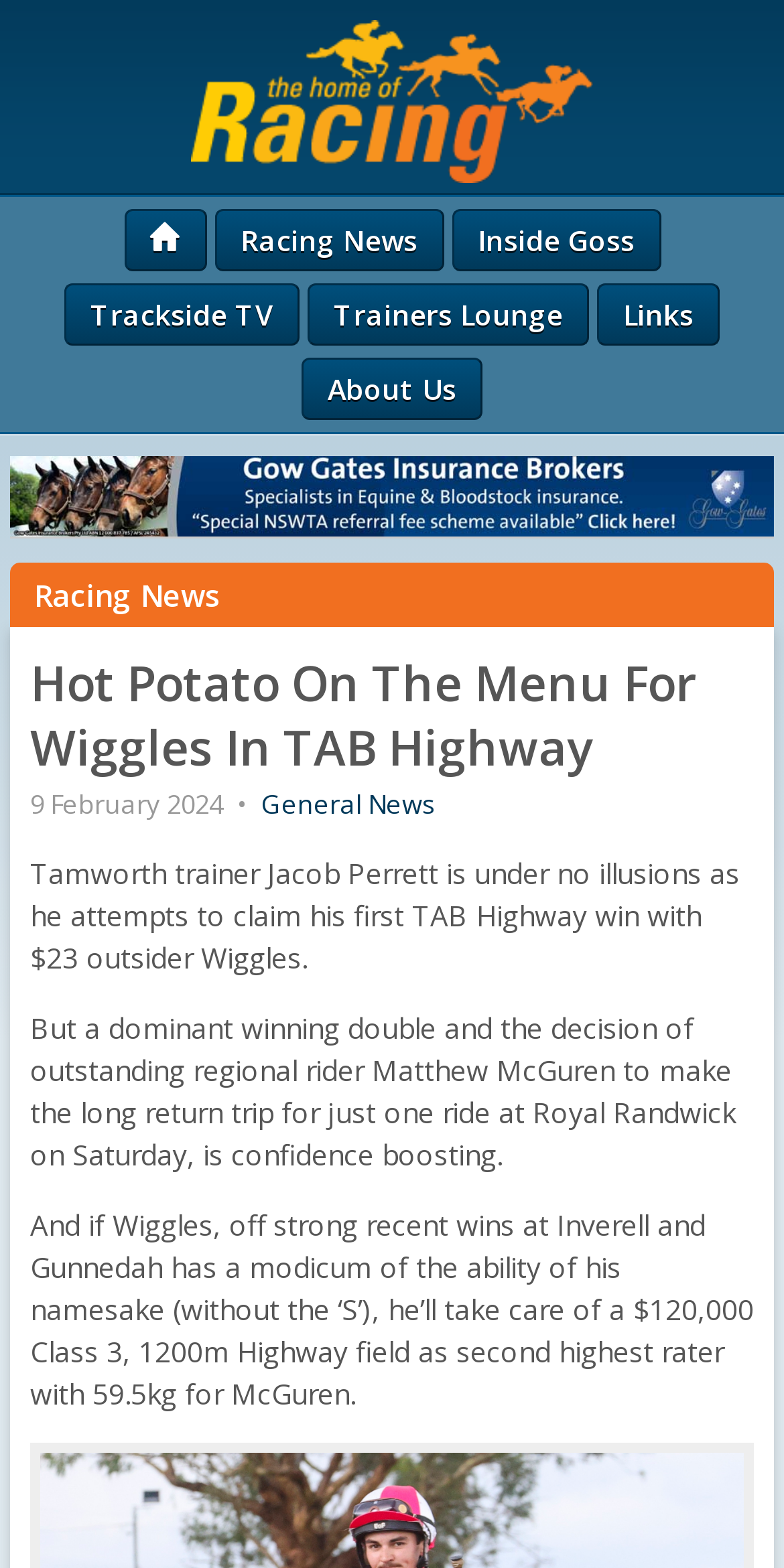Identify the coordinates of the bounding box for the element described below: "title="Home of Racing"". Return the coordinates as four float numbers between 0 and 1: [left, top, right, bottom].

[0.013, 0.013, 0.987, 0.117]